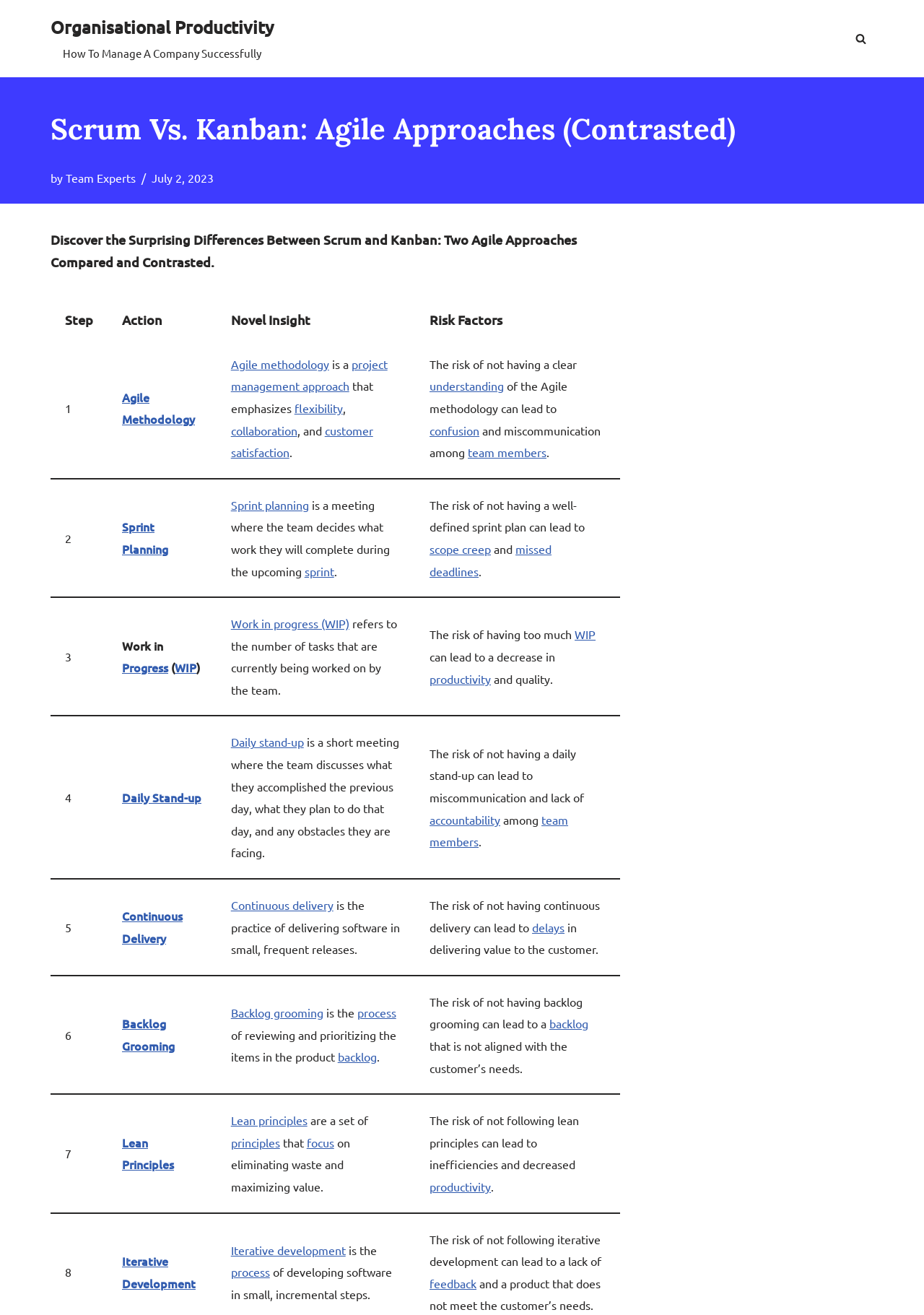Please find the bounding box coordinates of the section that needs to be clicked to achieve this instruction: "Read more about 'Agile Methodology'".

[0.132, 0.296, 0.211, 0.325]